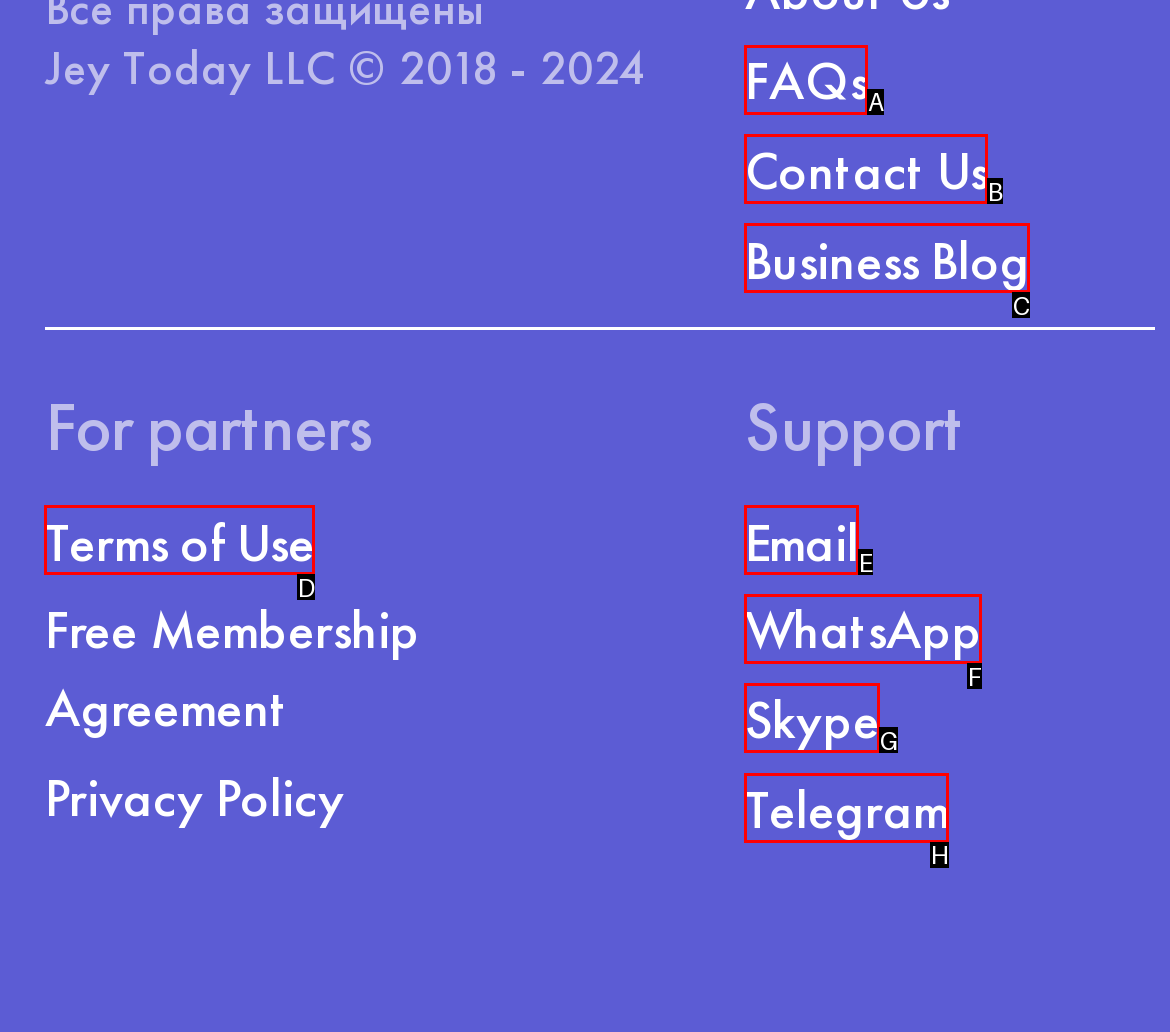Choose the HTML element that matches the description: Skype
Reply with the letter of the correct option from the given choices.

G